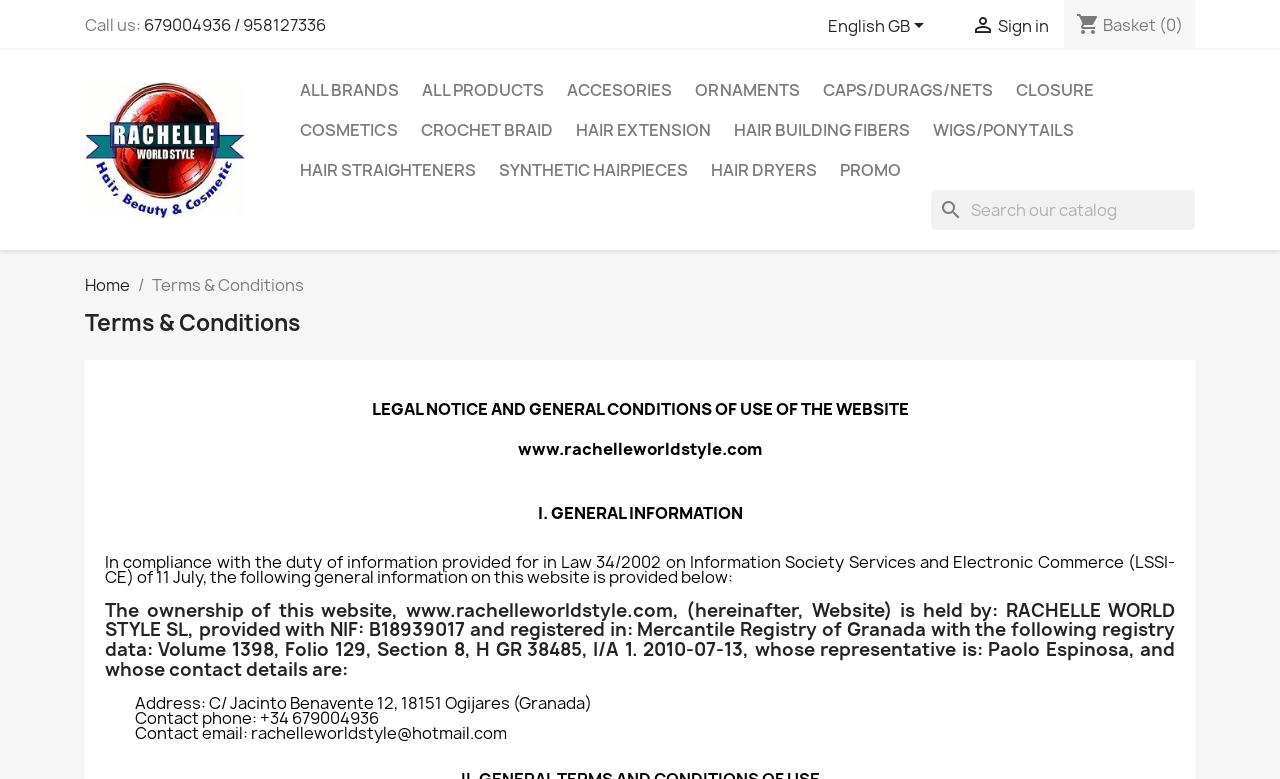Based on the element description: "Hair Straighteners", identify the bounding box coordinates for this UI element. The coordinates must be four float numbers between 0 and 1, listed as [left, top, right, bottom].

[0.227, 0.193, 0.38, 0.244]